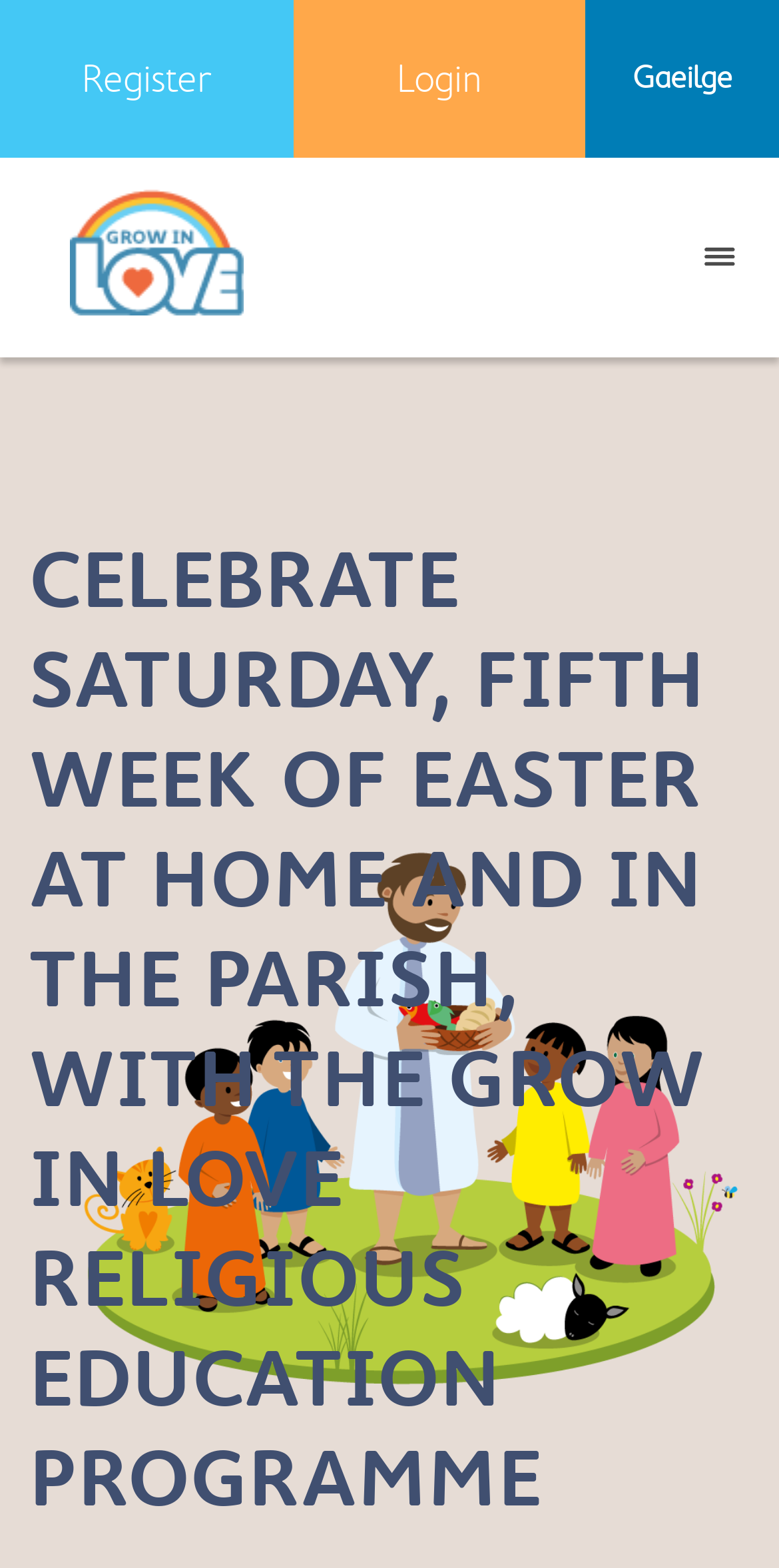Examine the image carefully and respond to the question with a detailed answer: 
What is the purpose of the image on the left?

The image element with ID 28 is located next to the 'Grow In Love' link and has the same text, suggesting that it is an icon or logo representing the 'Grow In Love' programme.